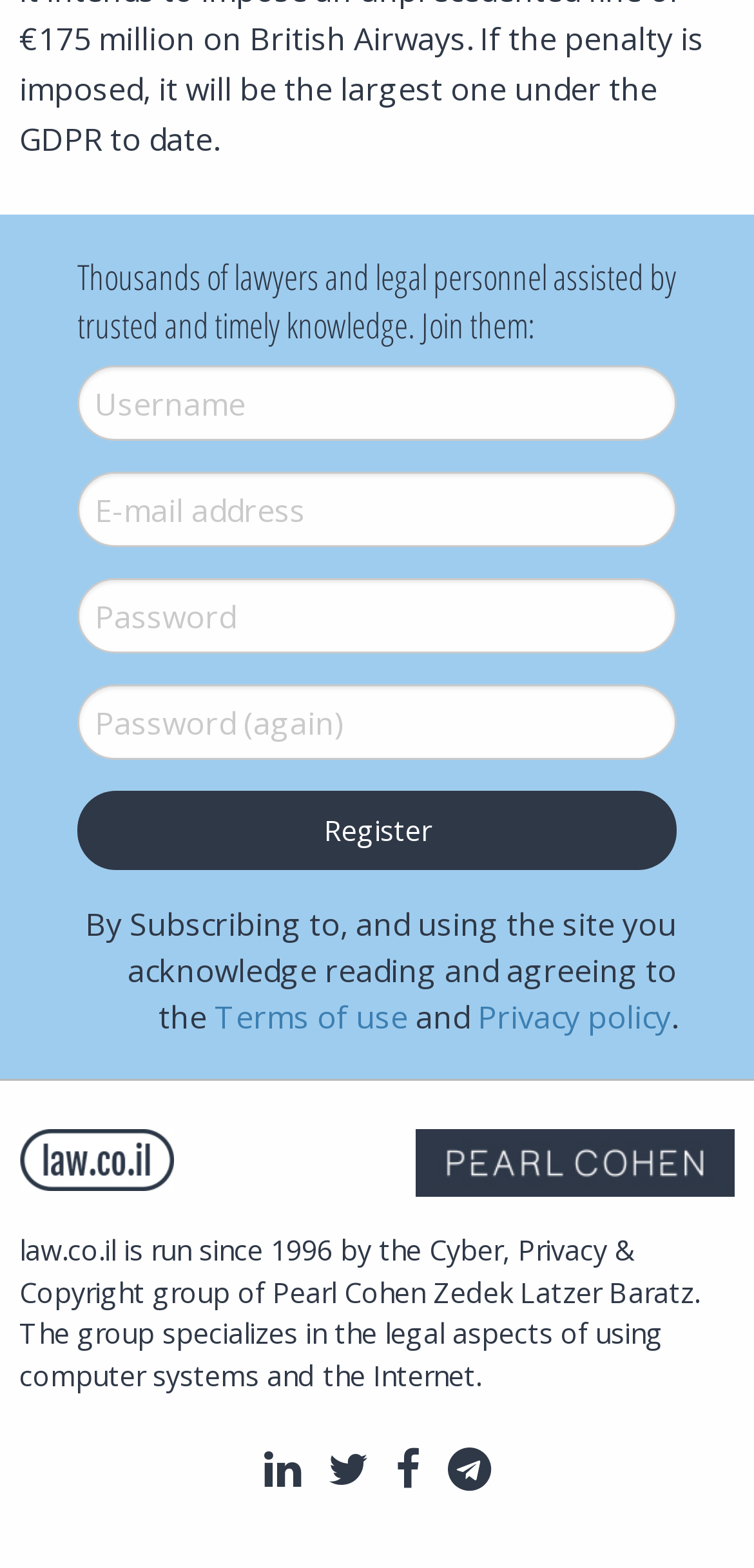Please specify the bounding box coordinates of the region to click in order to perform the following instruction: "Enter username".

[0.103, 0.234, 0.897, 0.282]